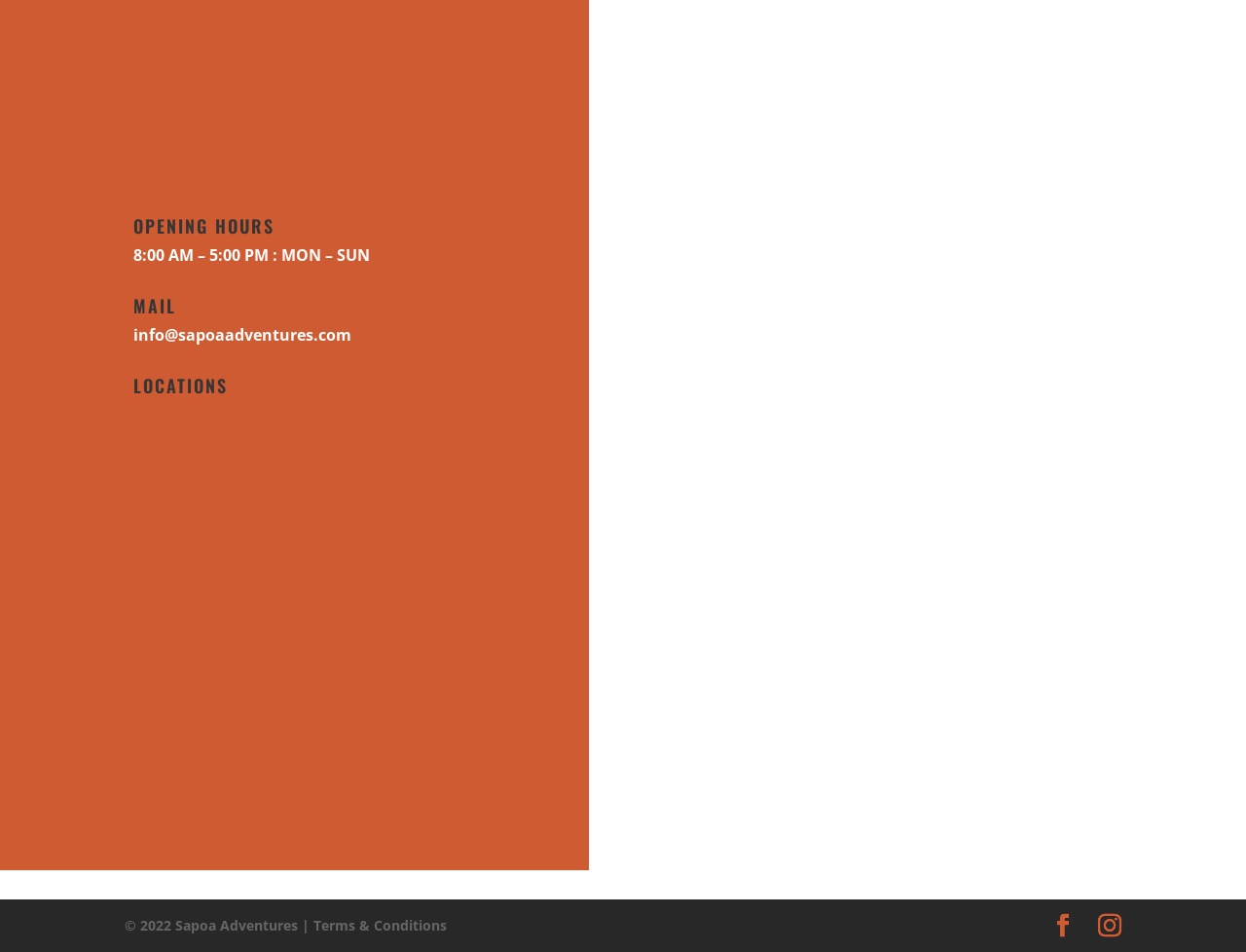What is the email address provided for mail?
Refer to the screenshot and respond with a concise word or phrase.

info@sapoaadventures.com